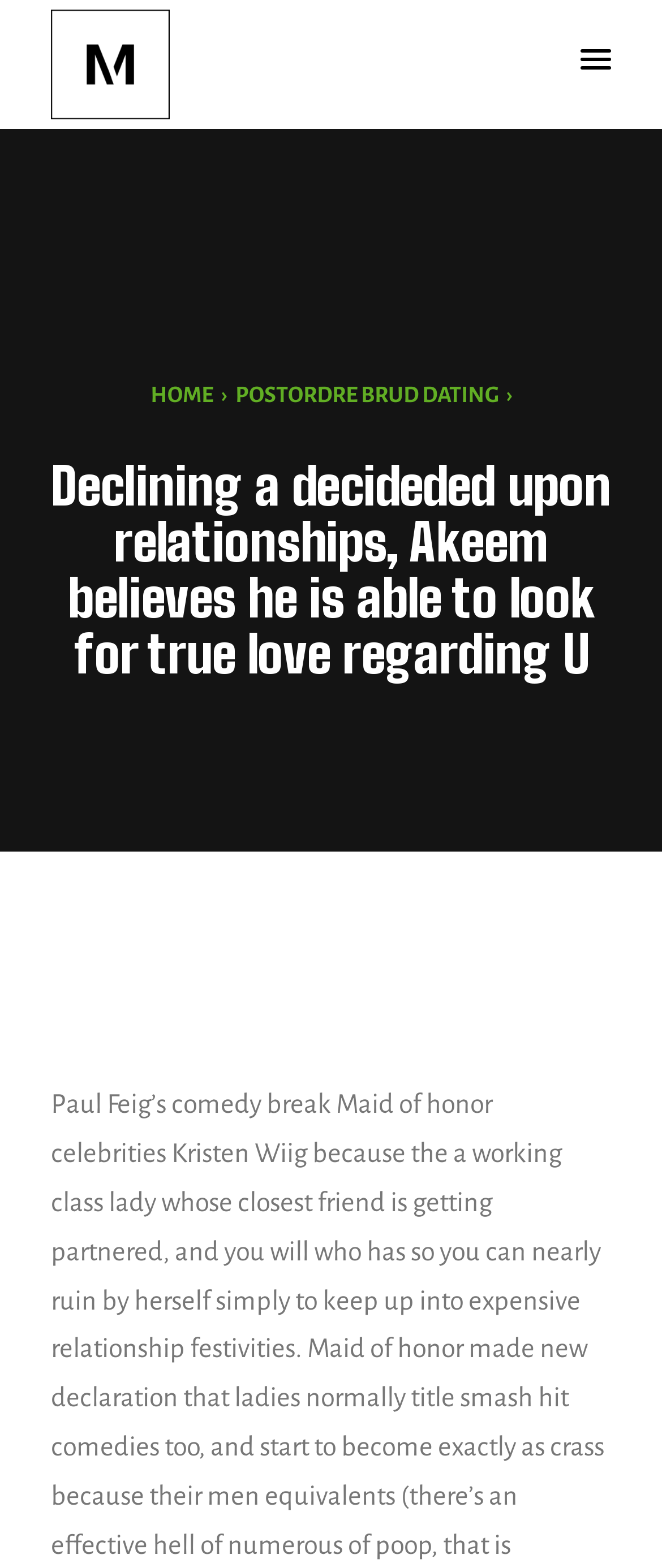Determine the bounding box for the UI element as described: "alt="Logo"". The coordinates should be represented as four float numbers between 0 and 1, formatted as [left, top, right, bottom].

[0.077, 0.0, 0.256, 0.082]